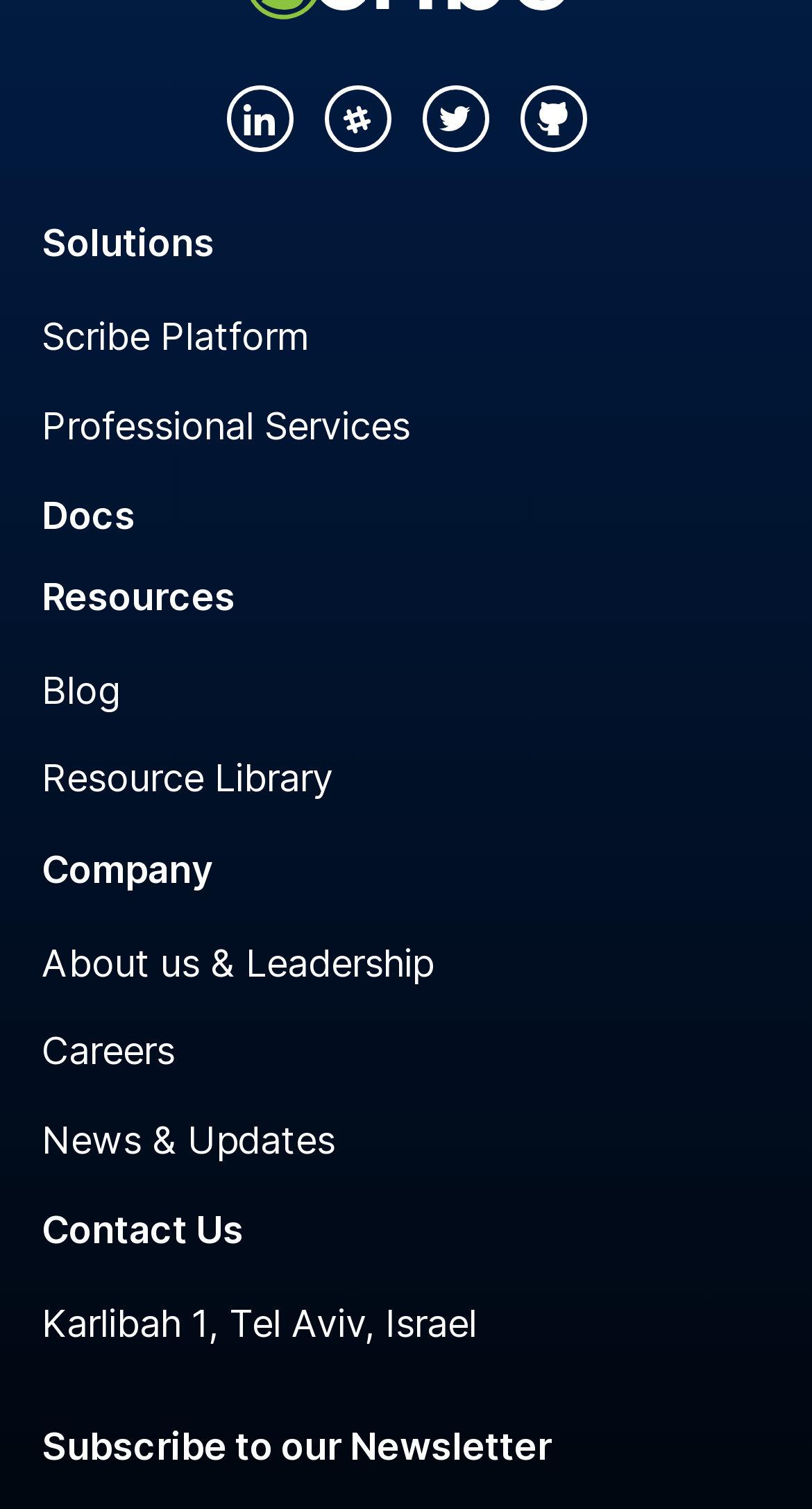Determine the bounding box coordinates for the HTML element described here: "Karlibah 1, Tel Aviv, Israel".

[0.051, 0.863, 0.905, 0.893]